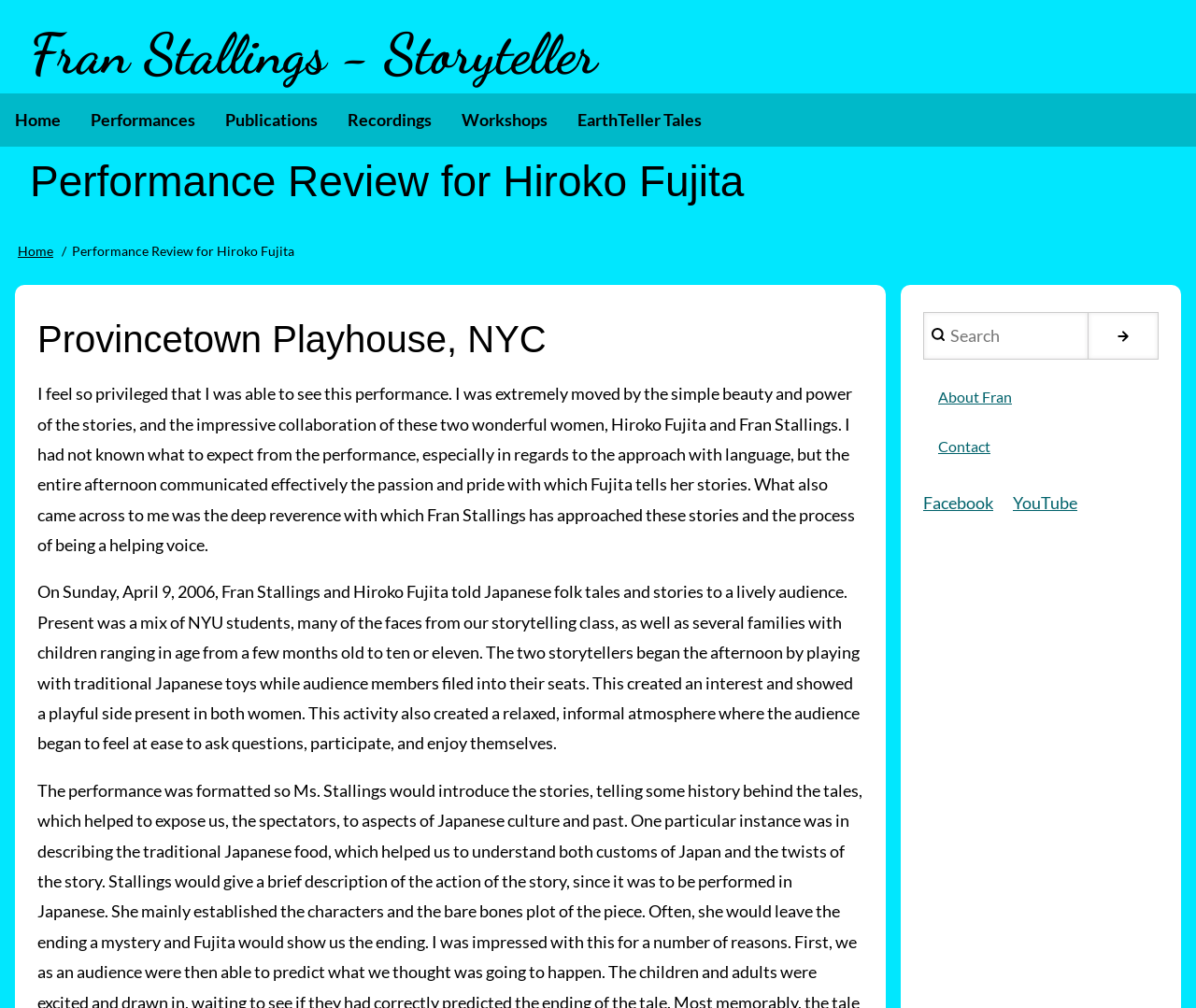Identify and provide the text content of the webpage's primary headline.

Fran Stallings - Storyteller